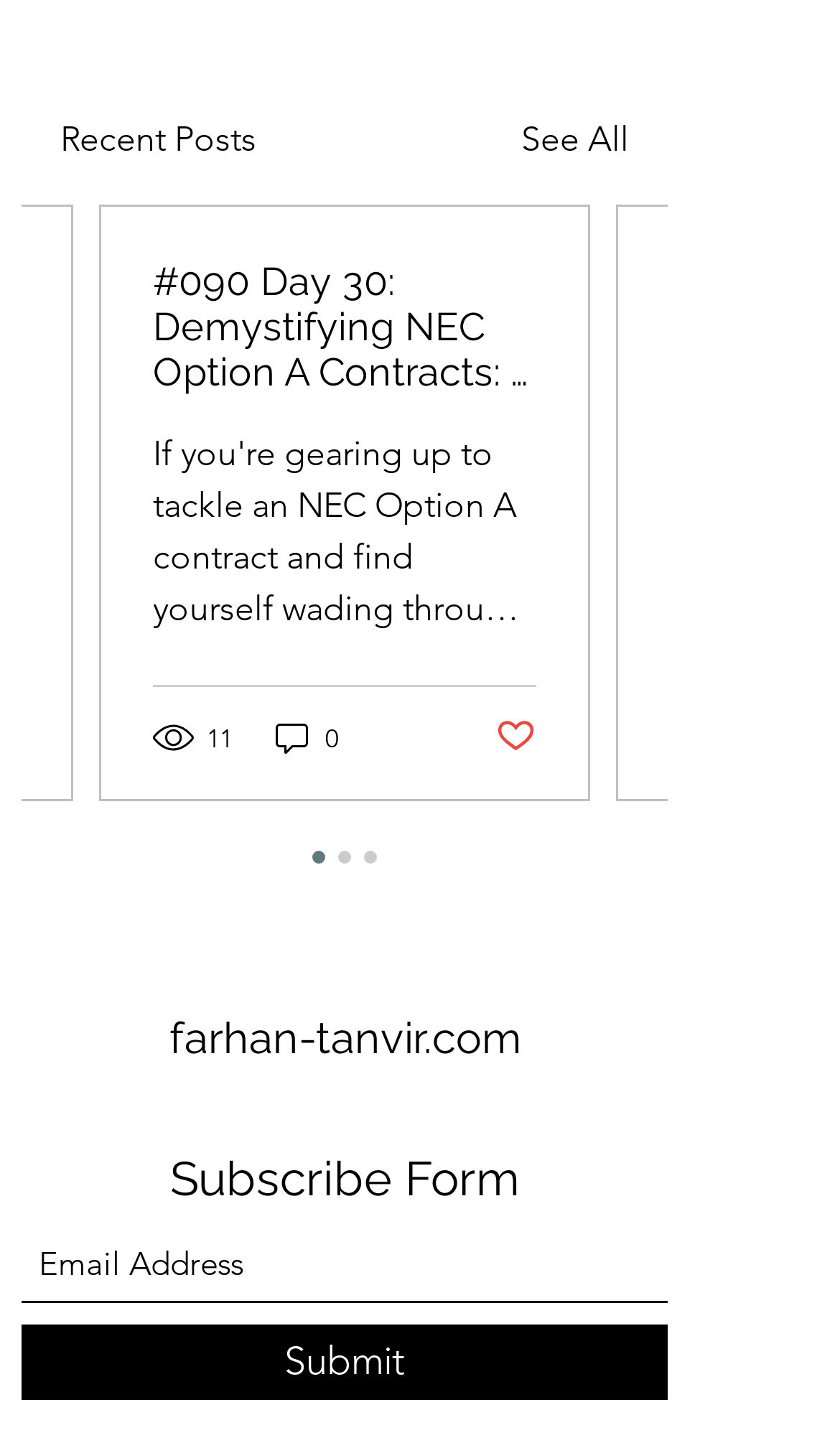Determine the bounding box coordinates of the section I need to click to execute the following instruction: "Submit the subscription form". Provide the coordinates as four float numbers between 0 and 1, i.e., [left, top, right, bottom].

[0.026, 0.915, 0.795, 0.967]